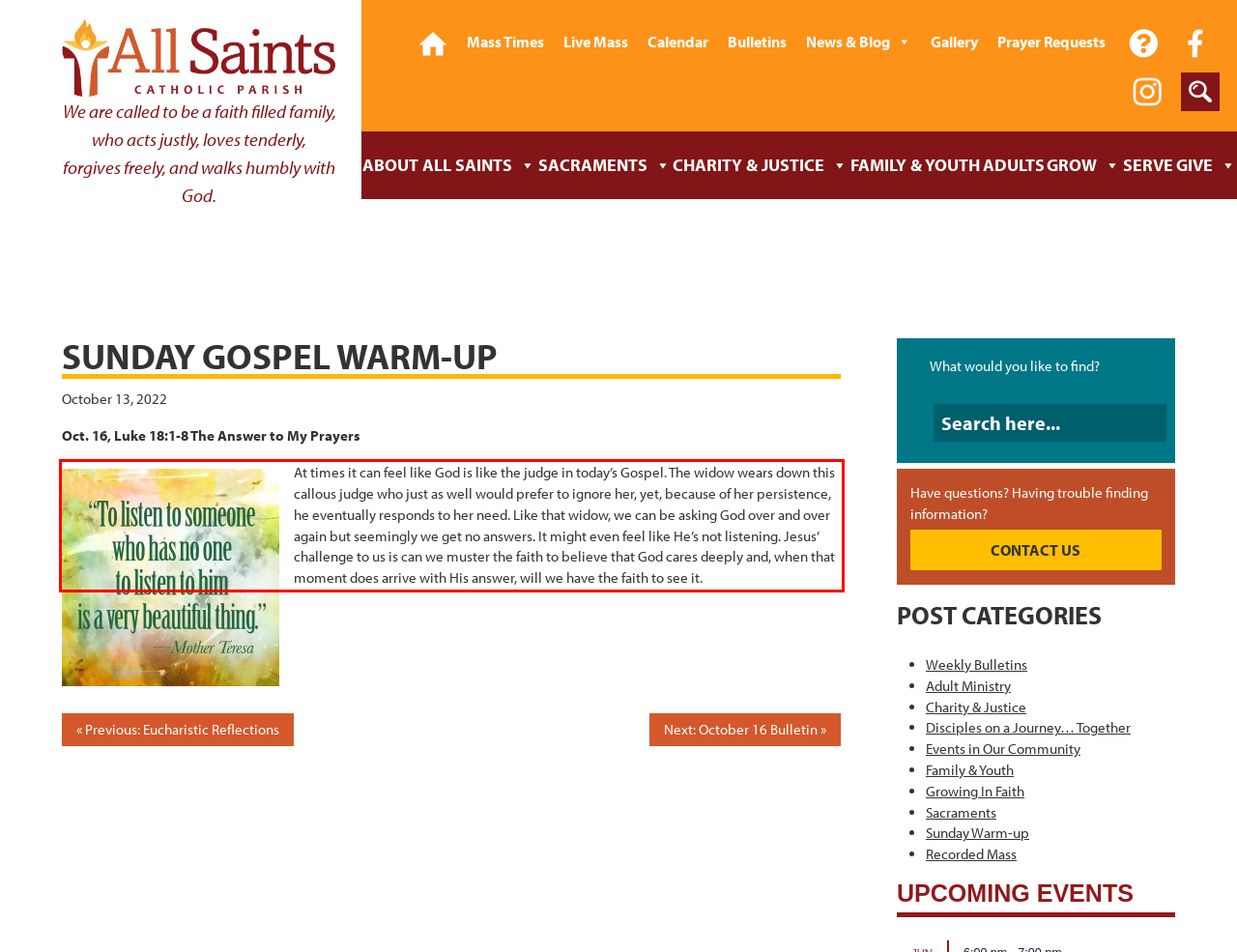You are given a screenshot showing a webpage with a red bounding box. Perform OCR to capture the text within the red bounding box.

At times it can feel like God is like the judge in today’s Gospel. The widow wears down this callous judge who just as well would prefer to ignore her, yet, because of her persistence, he eventually responds to her need. Like that widow, we can be asking God over and over again but seemingly we get no answers. It might even feel like He’s not listening. Jesus’ challenge to us is can we muster the faith to believe that God cares deeply and, when that moment does arrive with His answer, will we have the faith to see it.